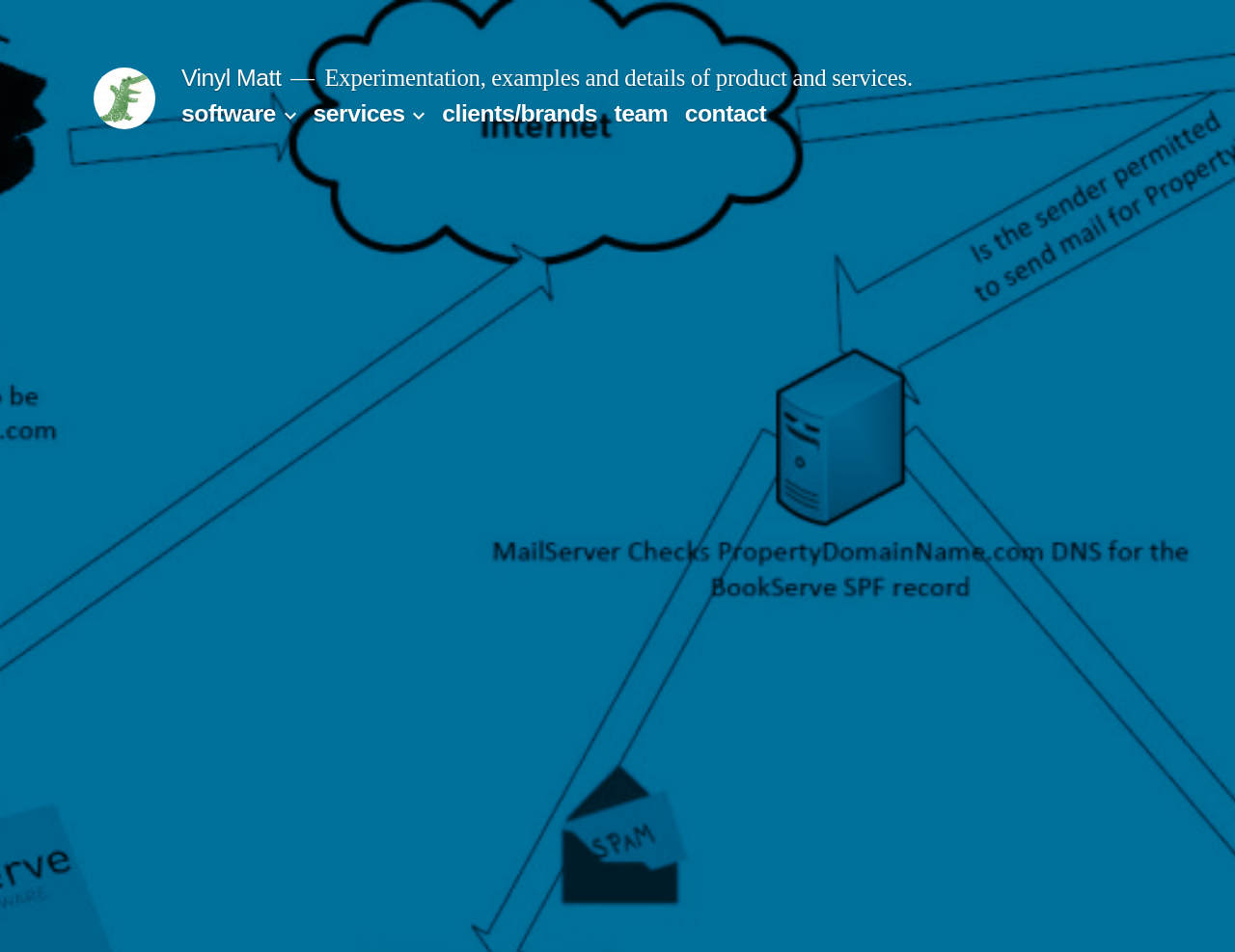Predict the bounding box coordinates for the UI element described as: "Vinyl Matt". The coordinates should be four float numbers between 0 and 1, presented as [left, top, right, bottom].

[0.147, 0.068, 0.228, 0.095]